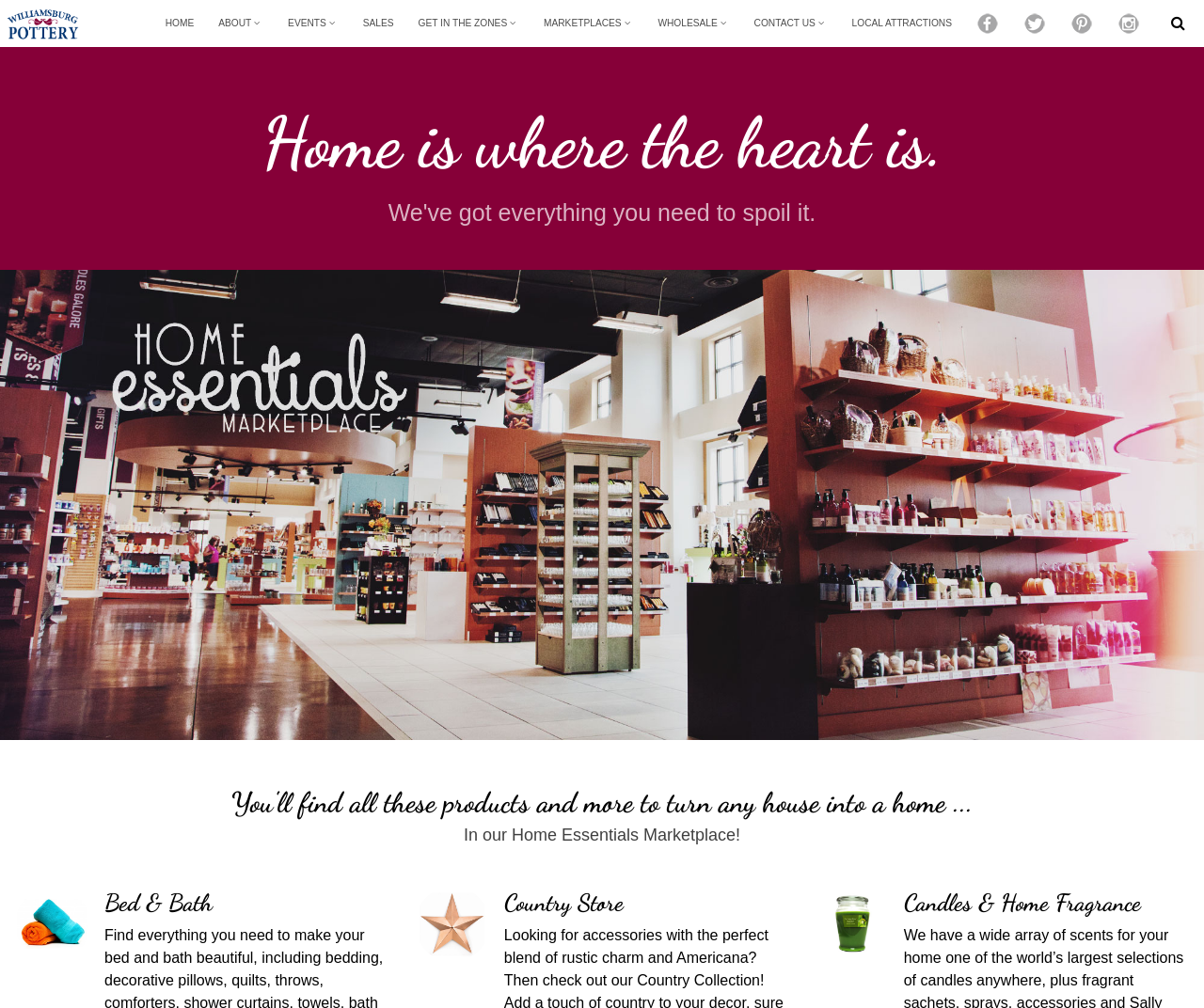Locate the bounding box of the user interface element based on this description: "LOCAL ATTRACTIONS".

[0.697, 0.0, 0.801, 0.047]